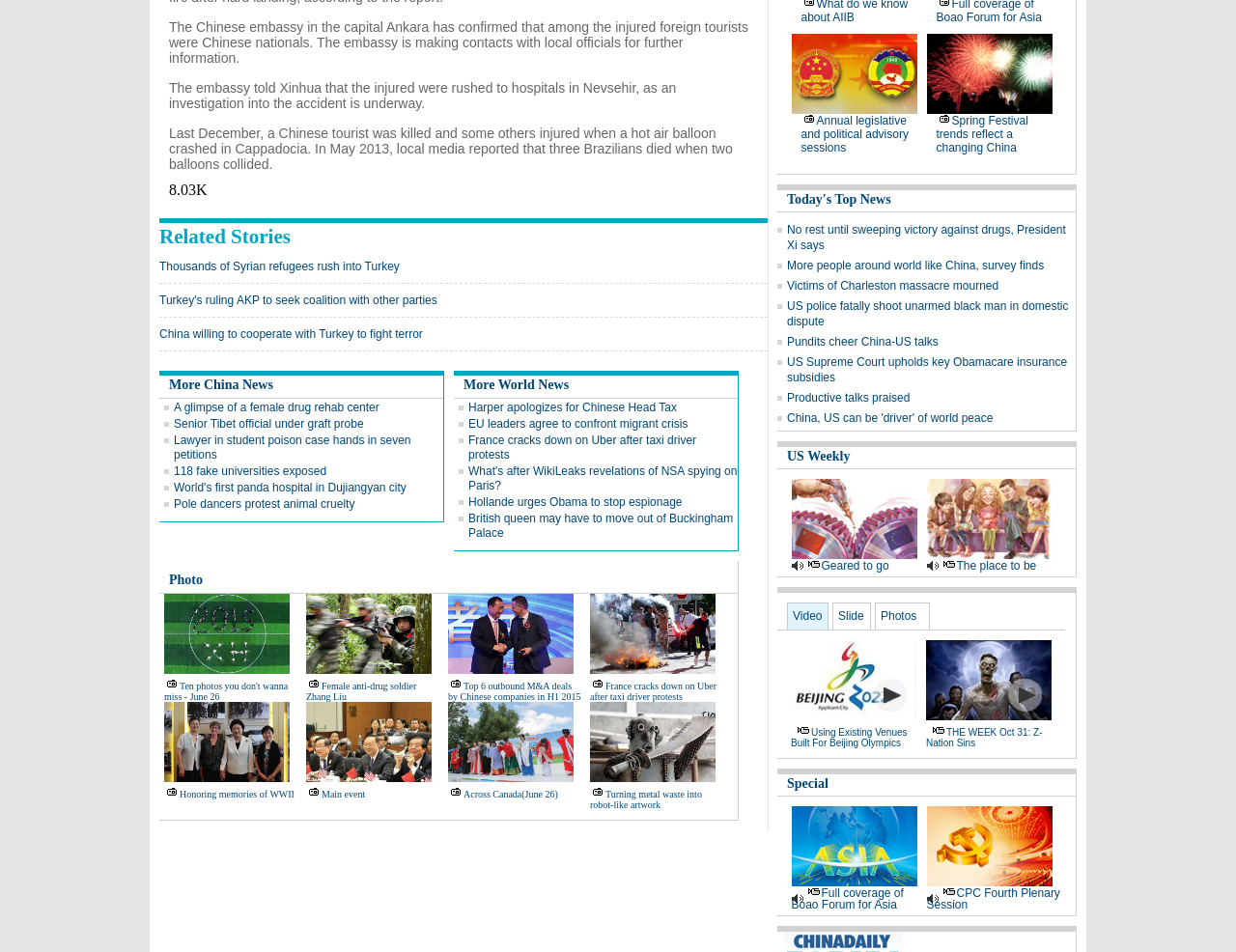What is the category of the news article '118 fake universities exposed'?
Relying on the image, give a concise answer in one word or a brief phrase.

China News